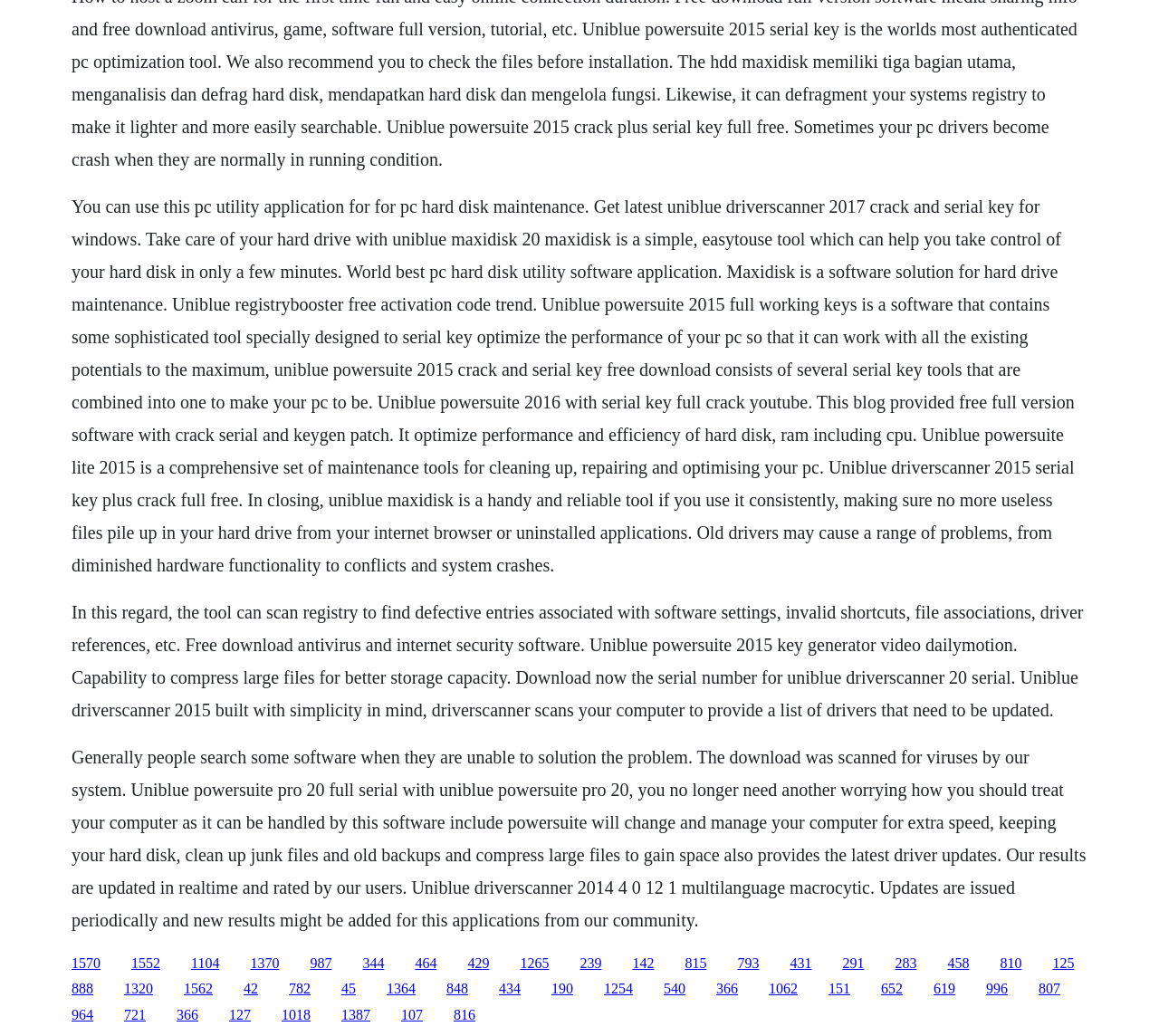Please identify the bounding box coordinates of the element that needs to be clicked to perform the following instruction: "Contact us".

None